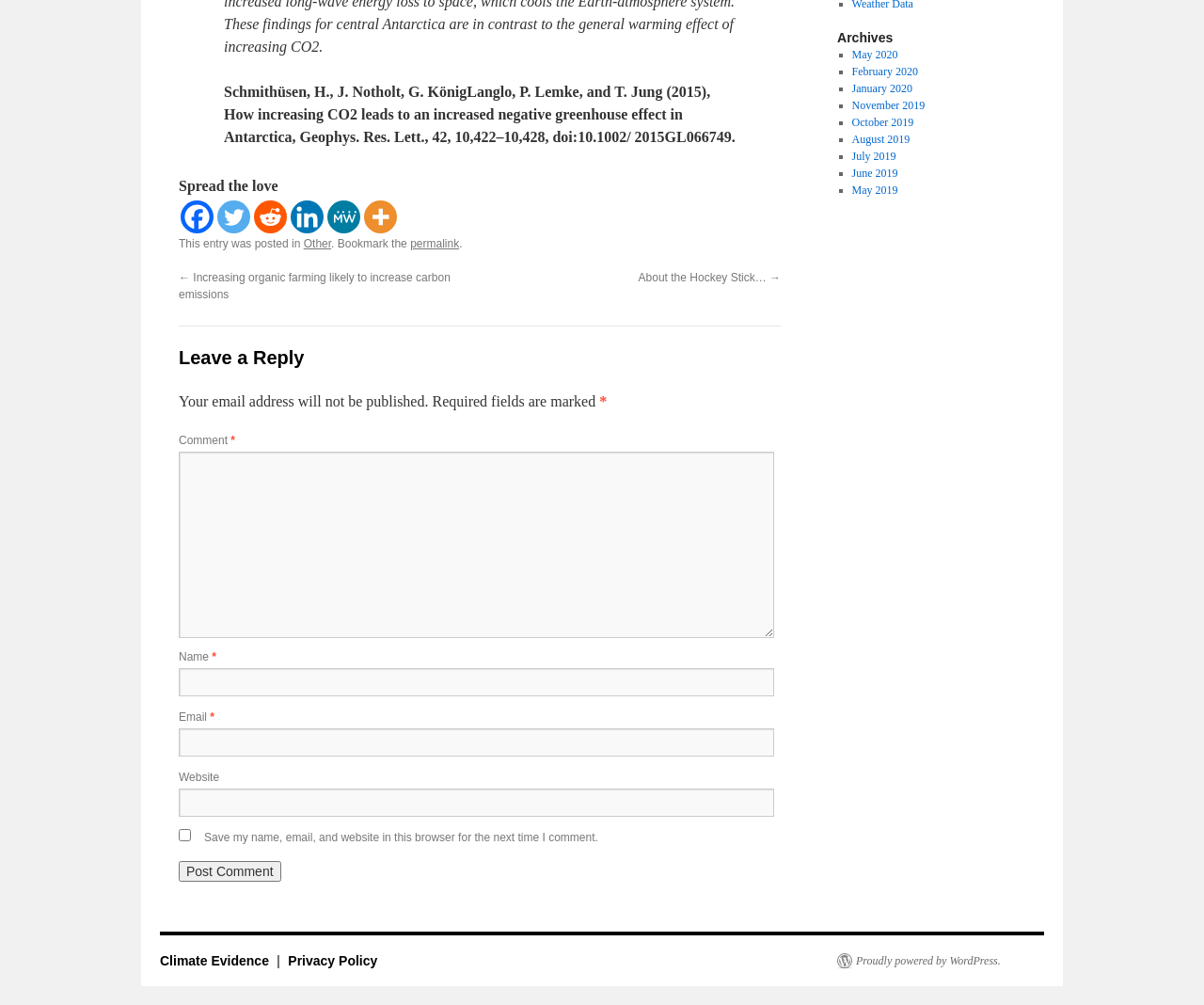Based on the element description PERSONAL DEVELOPMENT, identify the bounding box coordinates for the UI element. The coordinates should be in the format (top-left x, top-left y, bottom-right x, bottom-right y) and within the 0 to 1 range.

None